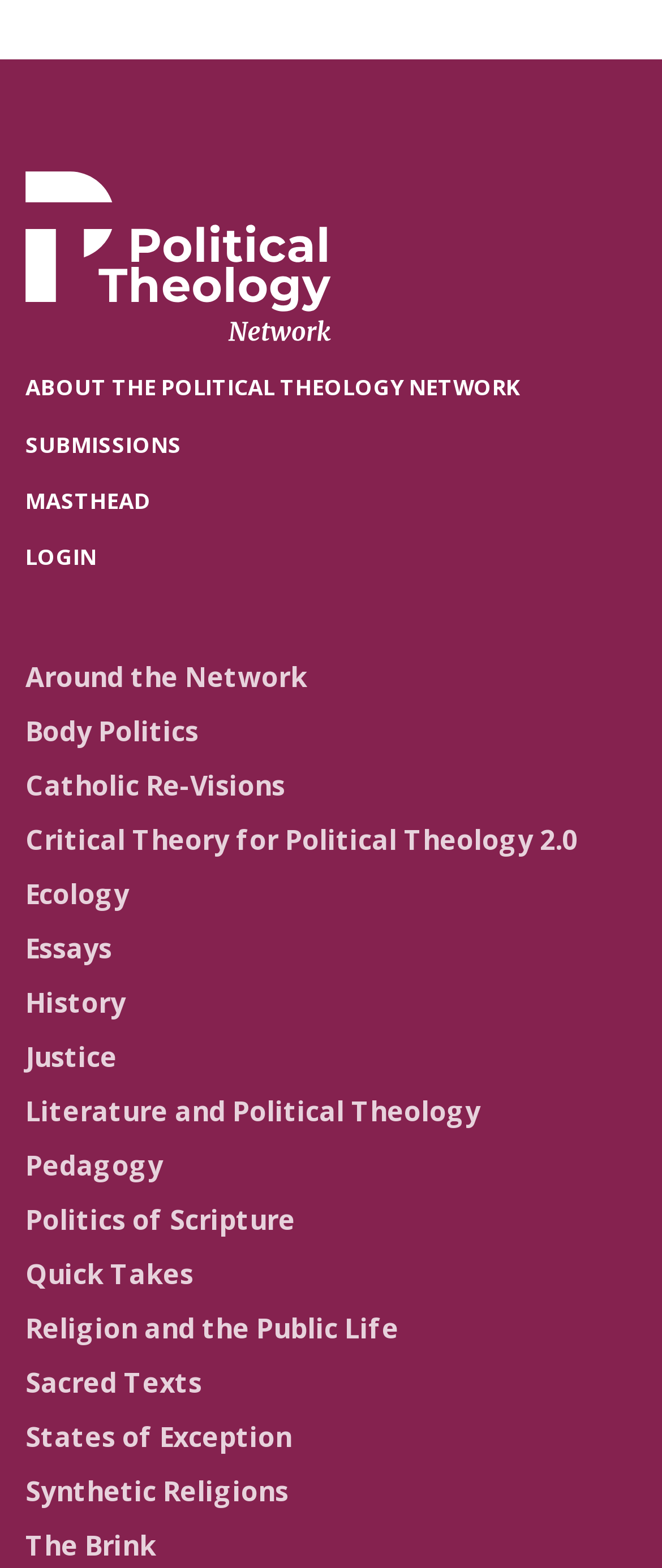How many links are available on the webpage?
Using the visual information, answer the question in a single word or phrase.

20